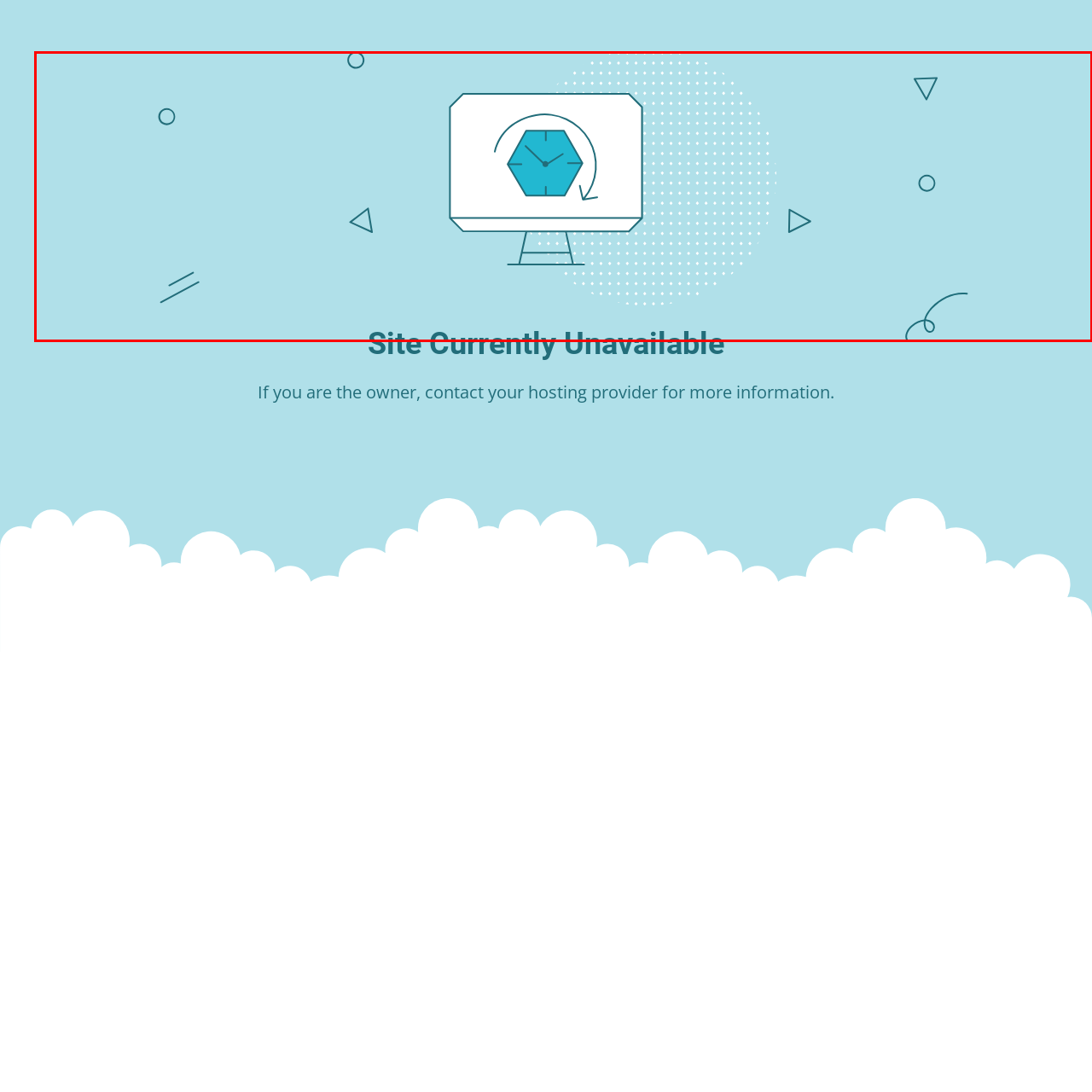Describe the contents of the image that is surrounded by the red box in a detailed manner.

The image features a stylized computer monitor displaying a clock with a circular arrow around it, symbolizing a "site currently unavailable" message. The background is a soothing light blue, providing a tranquil contrast to the graphic elements. Below the monitor, in bold text, the phrase "Site Currently Unavailable" is prominently displayed, indicating a temporary disruption in access. Various geometric shapes and outlines in the background add a modern and dynamic touch to the overall design, reinforcing the message of a digital environment. This visual conveys a sense of pause and prompts the viewer to seek further assistance if necessary, particularly encouraging site owners to contact their hosting provider for more information.